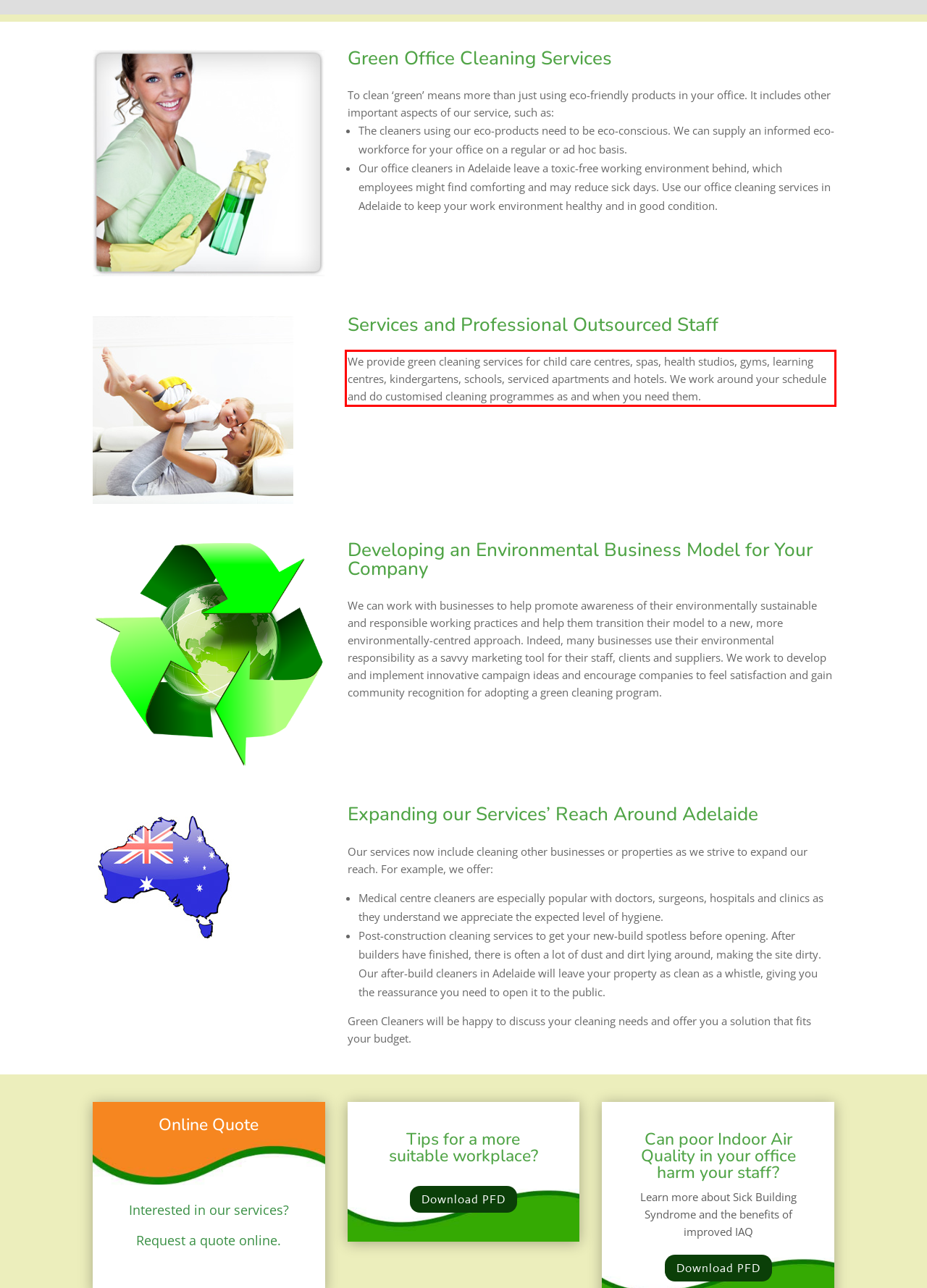You are provided with a screenshot of a webpage that includes a red bounding box. Extract and generate the text content found within the red bounding box.

We provide green cleaning services for child care centres, spas, health studios, gyms, learning centres, kindergartens, schools, serviced apartments and hotels. We work around your schedule and do customised cleaning programmes as and when you need them.